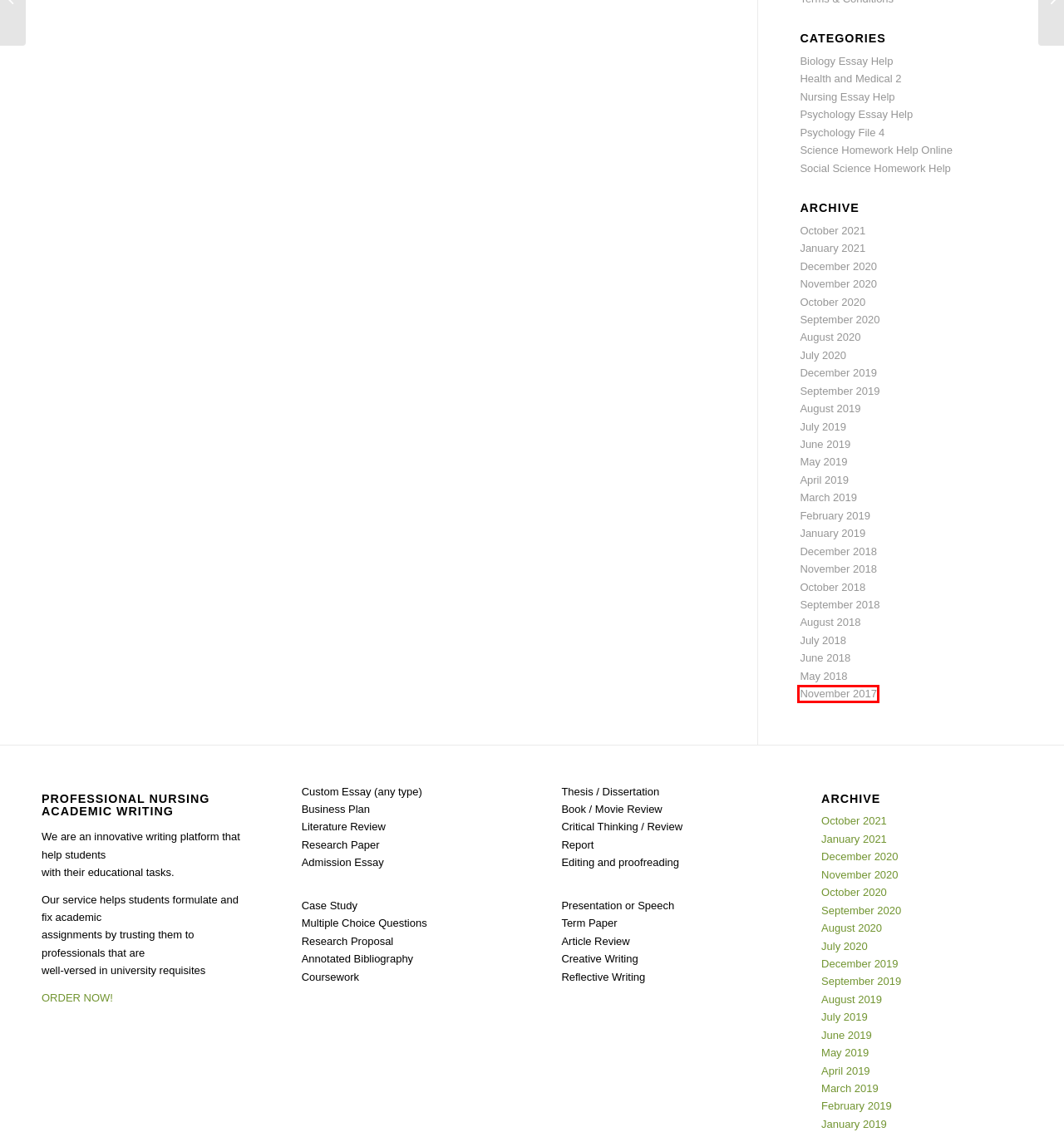Analyze the screenshot of a webpage that features a red rectangle bounding box. Pick the webpage description that best matches the new webpage you would see after clicking on the element within the red bounding box. Here are the candidates:
A. December 2018 – The Nursing Tutors
B. September 2019 – The Nursing Tutors
C. Psychology File 4 – The Nursing Tutors
D. September 2018 – The Nursing Tutors
E. November 2017 – The Nursing Tutors
F. February 2019 – The Nursing Tutors
G. January 2019 – The Nursing Tutors
H. August 2020 – The Nursing Tutors

E